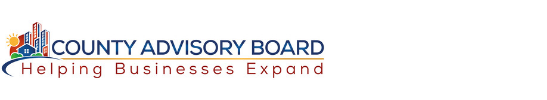What is the mission of the organization?
Please elaborate on the answer to the question with detailed information.

The slogan 'Helping Businesses Expand' in a vibrant red font emphasizes the organization's mission, which is to provide resources and support for local entrepreneurs and businesses to grow and develop.